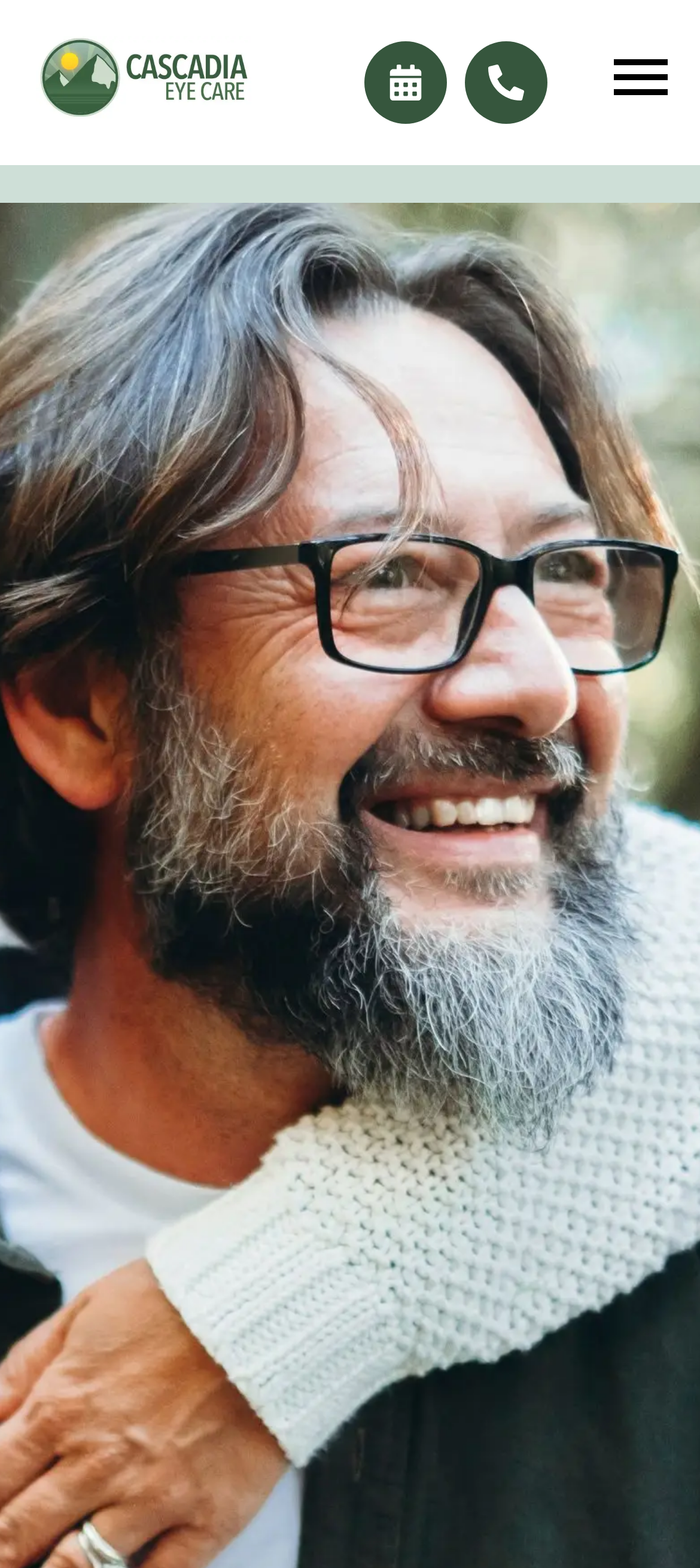What is the name of the eye care center?
Answer briefly with a single word or phrase based on the image.

Cascadia Eye Care